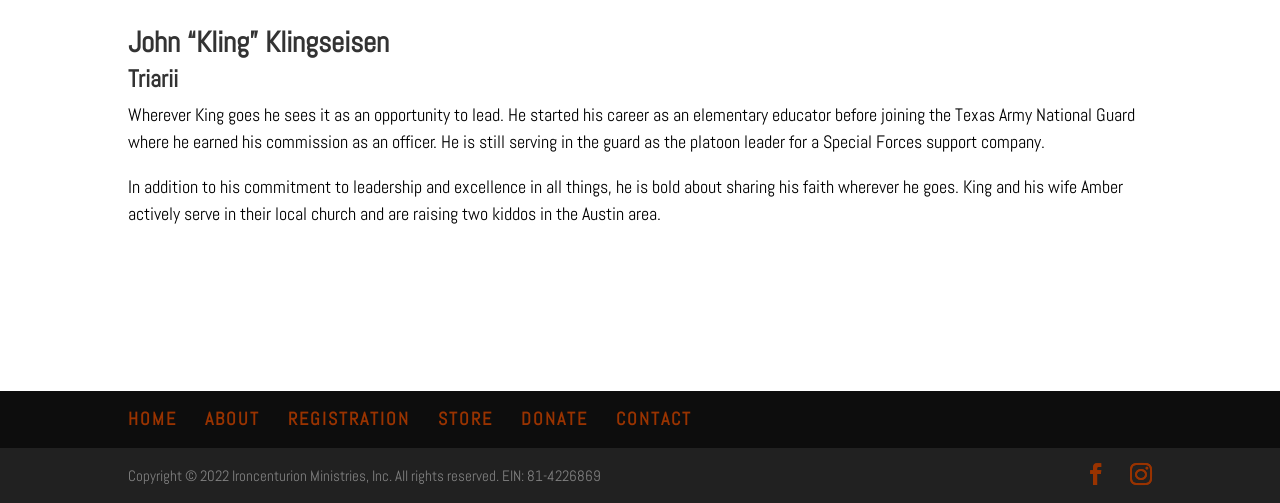Analyze the image and give a detailed response to the question:
What is the purpose of the 'REGISTRATION' link?

The presence of a 'REGISTRATION' link suggests that the webpage is related to an event or program that requires registration, and the link is likely used to facilitate this process.